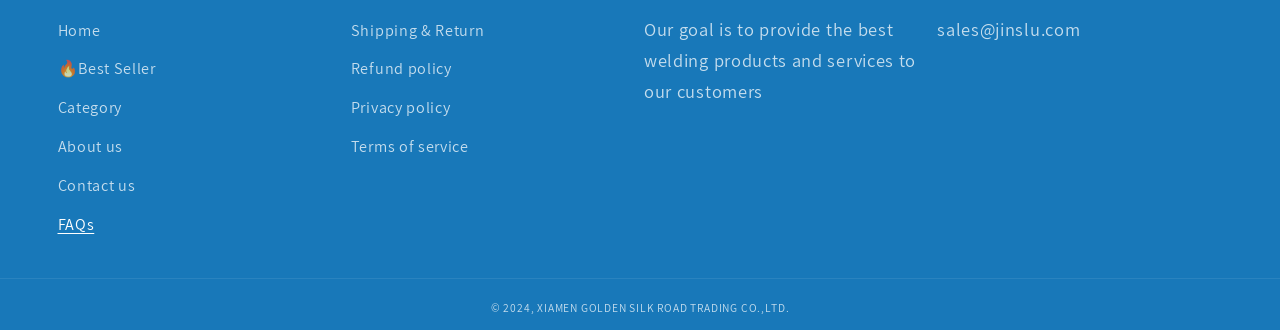What is the year of copyright?
Refer to the image and provide a concise answer in one word or phrase.

2024